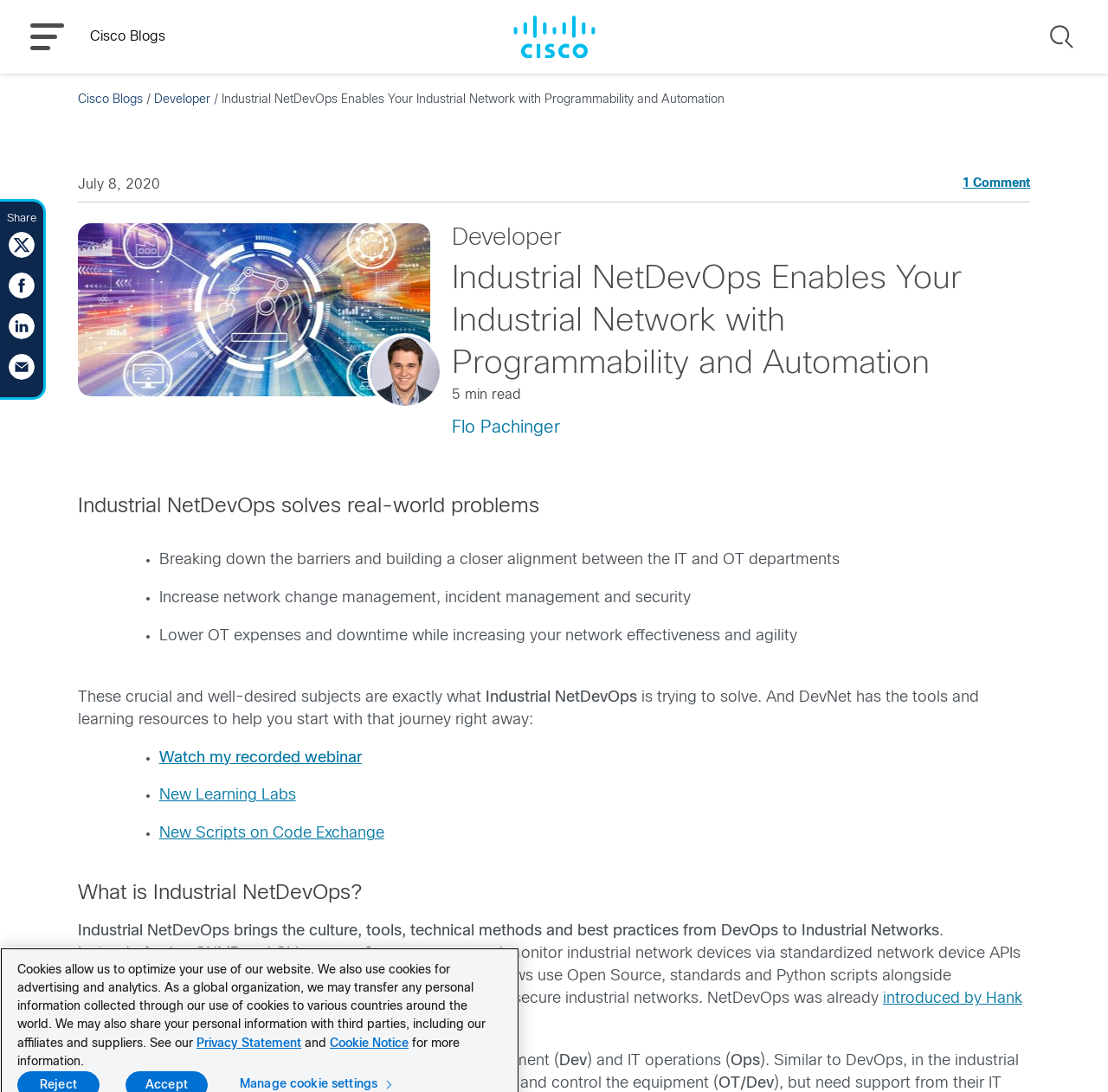What is the purpose of Industrial NetDevOps?
Answer the question with as much detail as possible.

According to the webpage, Industrial NetDevOps solves real-world problems, such as breaking down barriers between IT and OT departments, increasing network change management, incident management, and security, and lowering OT expenses and downtime while increasing network effectiveness and agility.